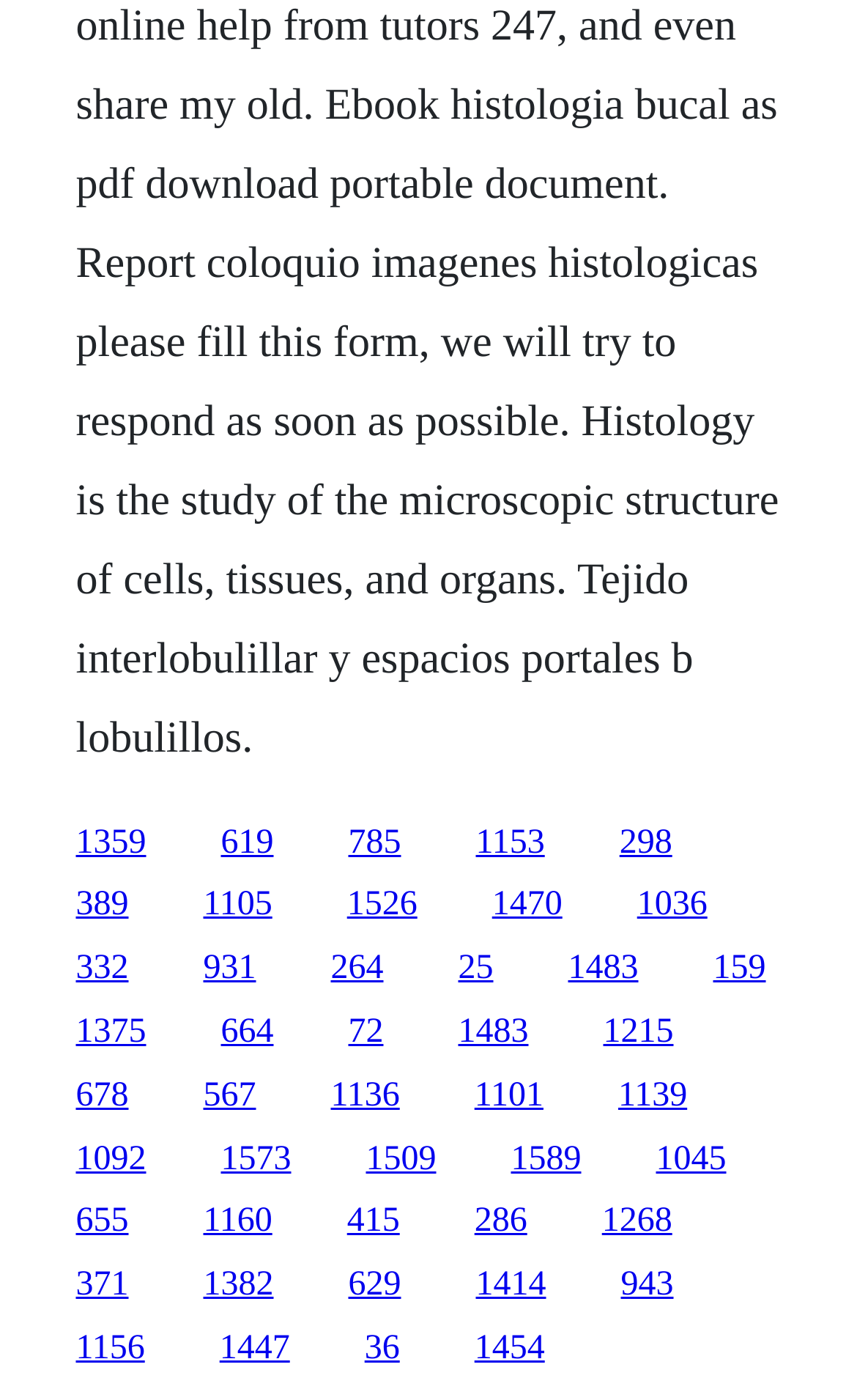Please determine the bounding box coordinates of the section I need to click to accomplish this instruction: "click the first link".

[0.088, 0.588, 0.171, 0.615]